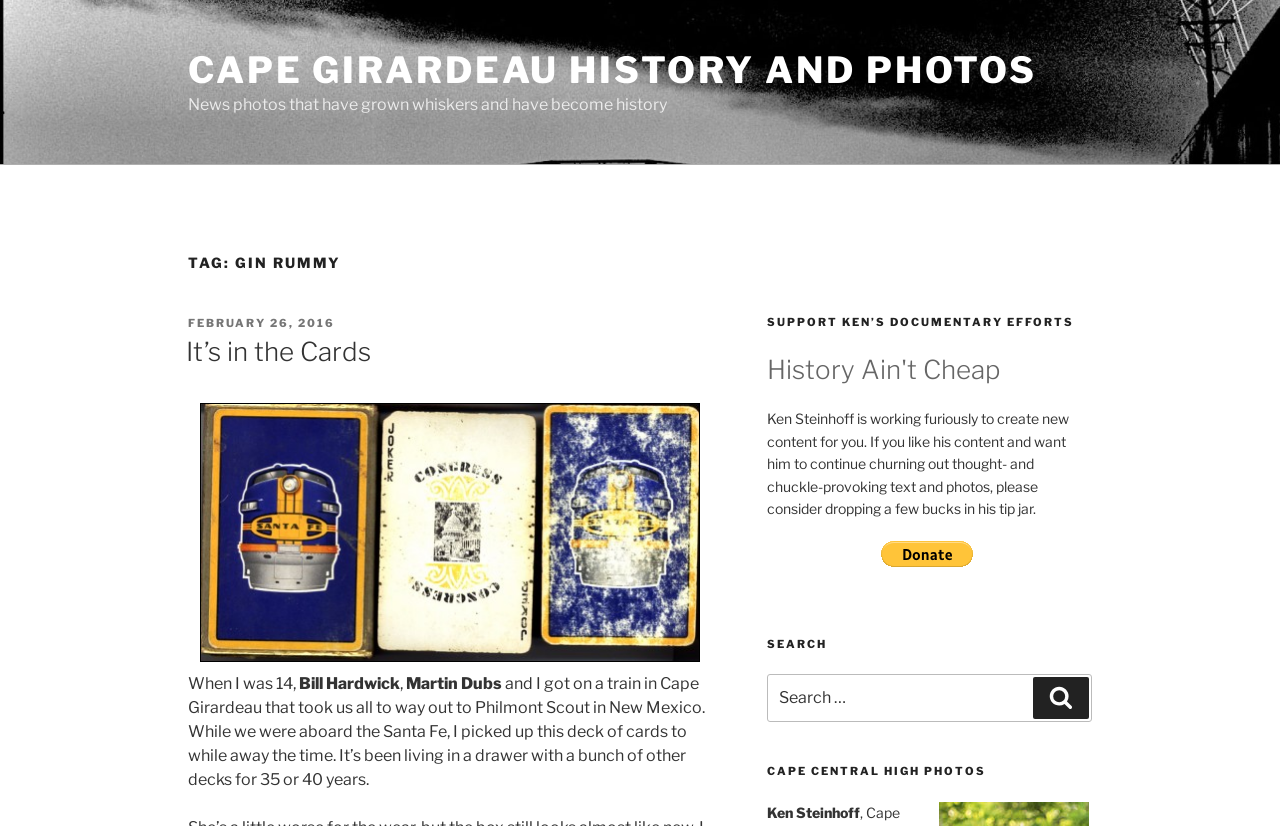Using the webpage screenshot, locate the HTML element that fits the following description and provide its bounding box: "February 26, 2016February 26, 2016".

[0.147, 0.383, 0.262, 0.4]